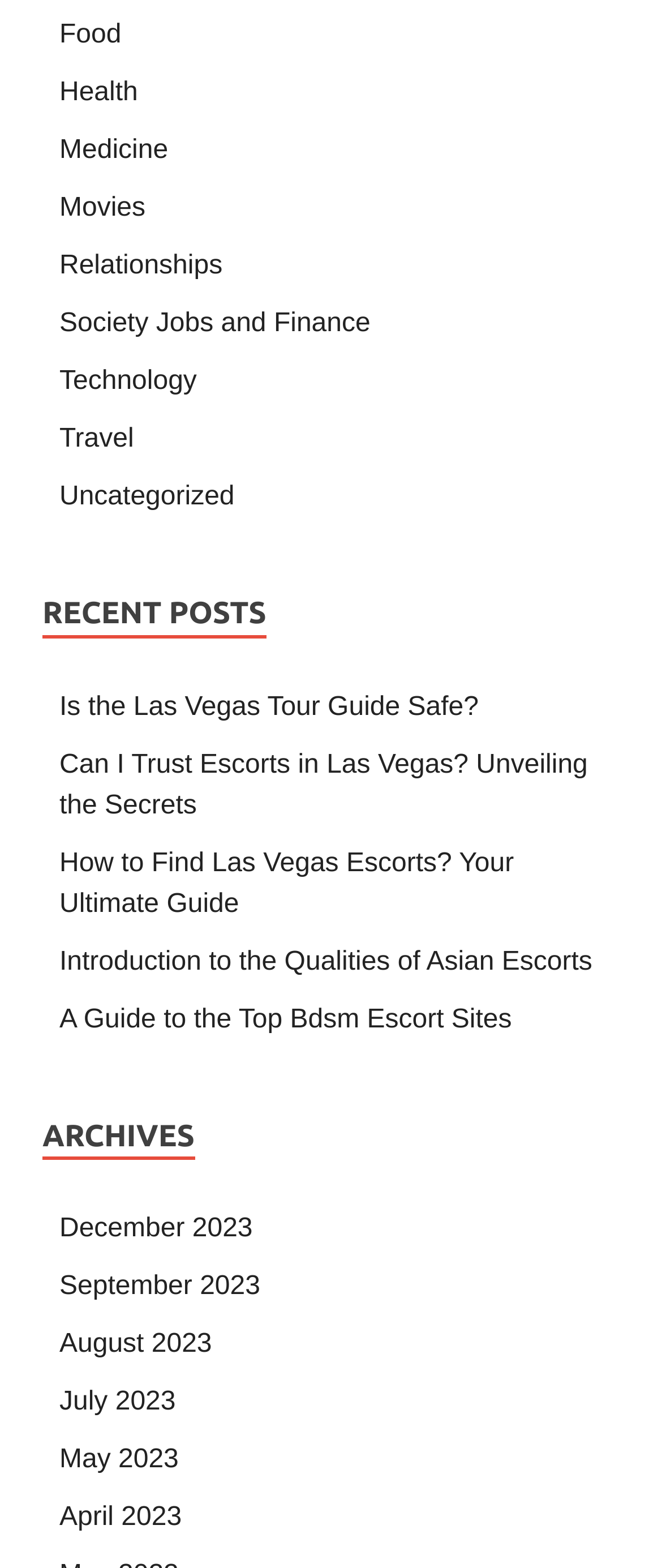Locate the bounding box coordinates of the area to click to fulfill this instruction: "Explore the 'Technology' category". The bounding box should be presented as four float numbers between 0 and 1, in the order [left, top, right, bottom].

[0.09, 0.234, 0.297, 0.252]